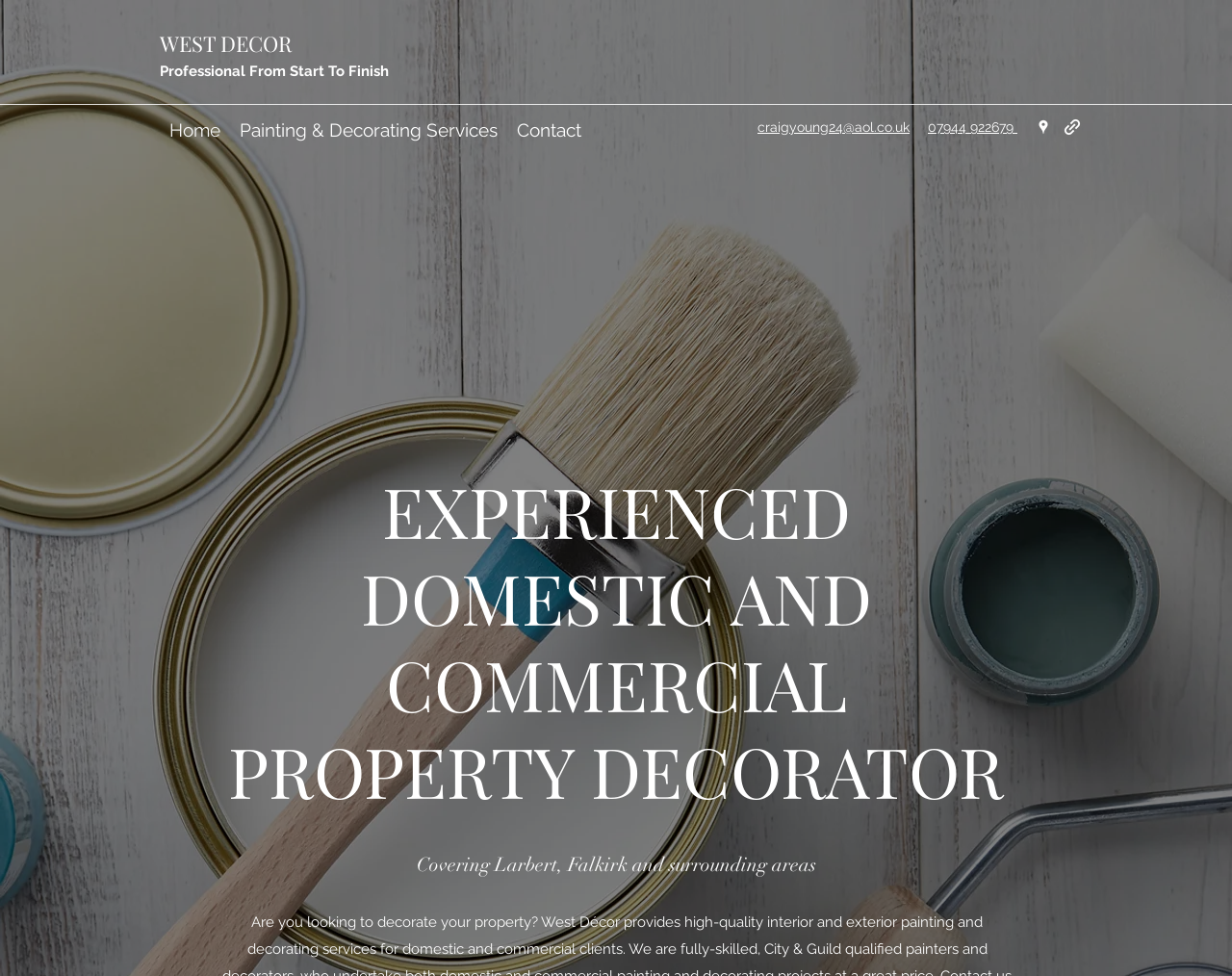Identify the coordinates of the bounding box for the element described below: "WEST DECOR". Return the coordinates as four float numbers between 0 and 1: [left, top, right, bottom].

[0.13, 0.03, 0.237, 0.059]